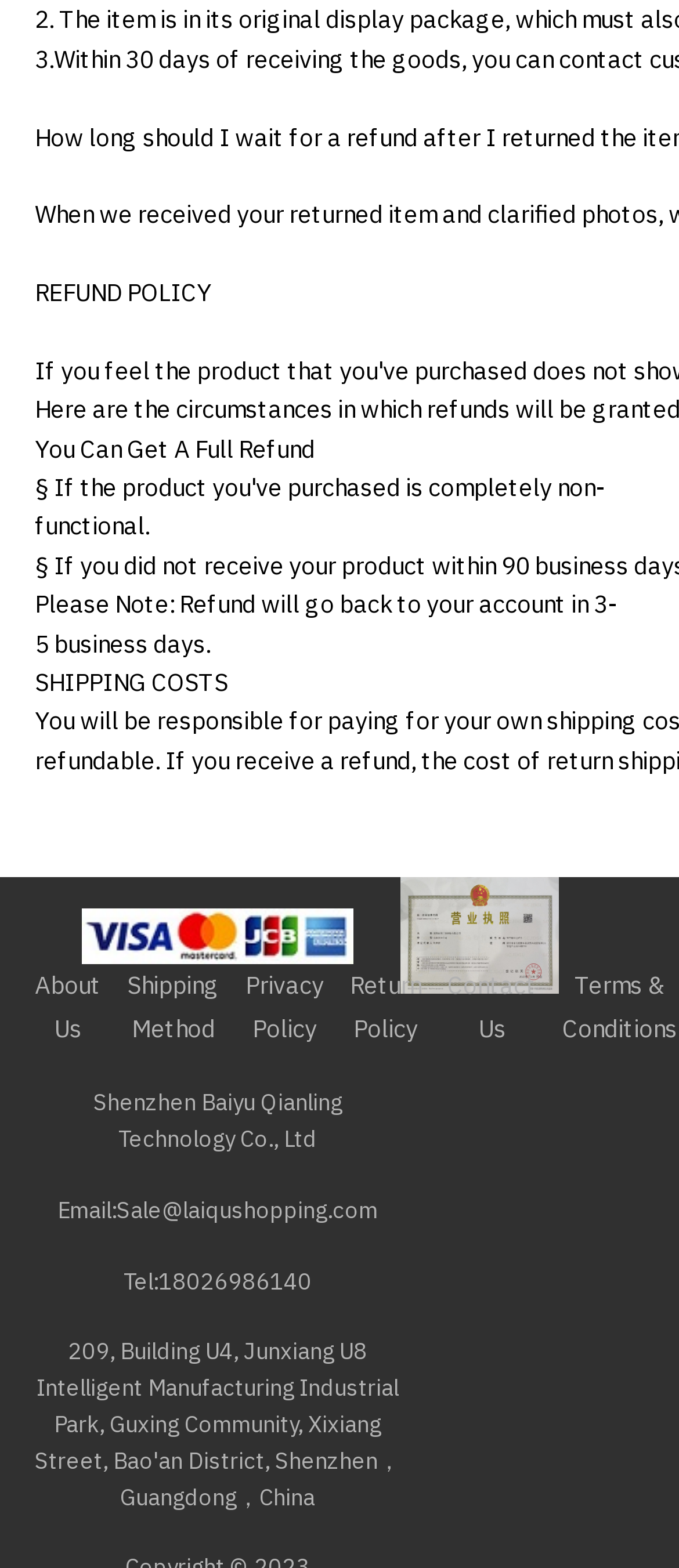Please provide a comprehensive answer to the question below using the information from the image: What is the refund policy?

The refund policy is mentioned in the webpage, stating that 'Please Note: Refund will go back to your account in 3-5 business days.' This information is provided under the 'REFUND POLICY' heading.